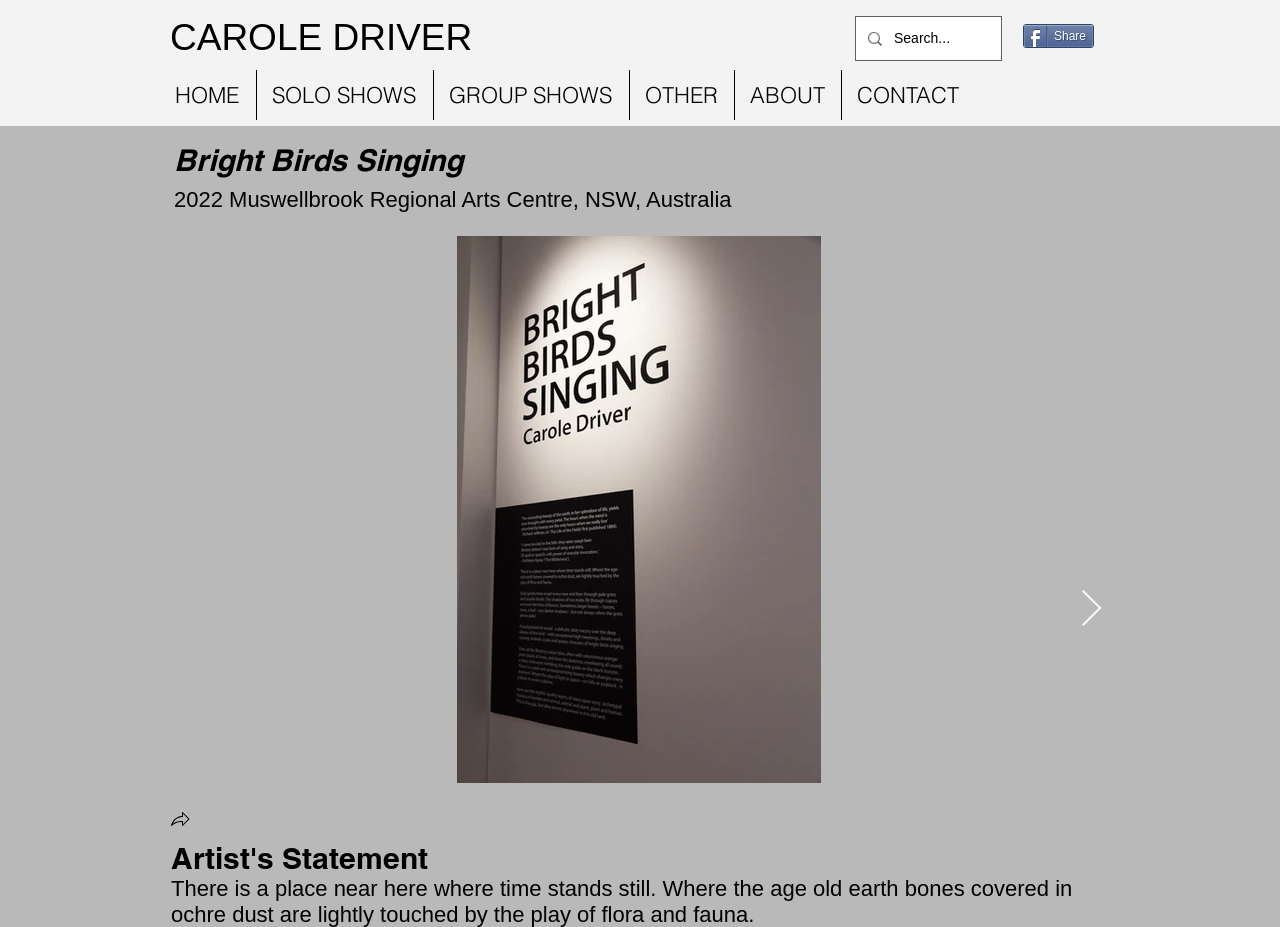Find the bounding box coordinates of the element to click in order to complete this instruction: "Search for something". The bounding box coordinates must be four float numbers between 0 and 1, denoted as [left, top, right, bottom].

[0.698, 0.018, 0.749, 0.065]